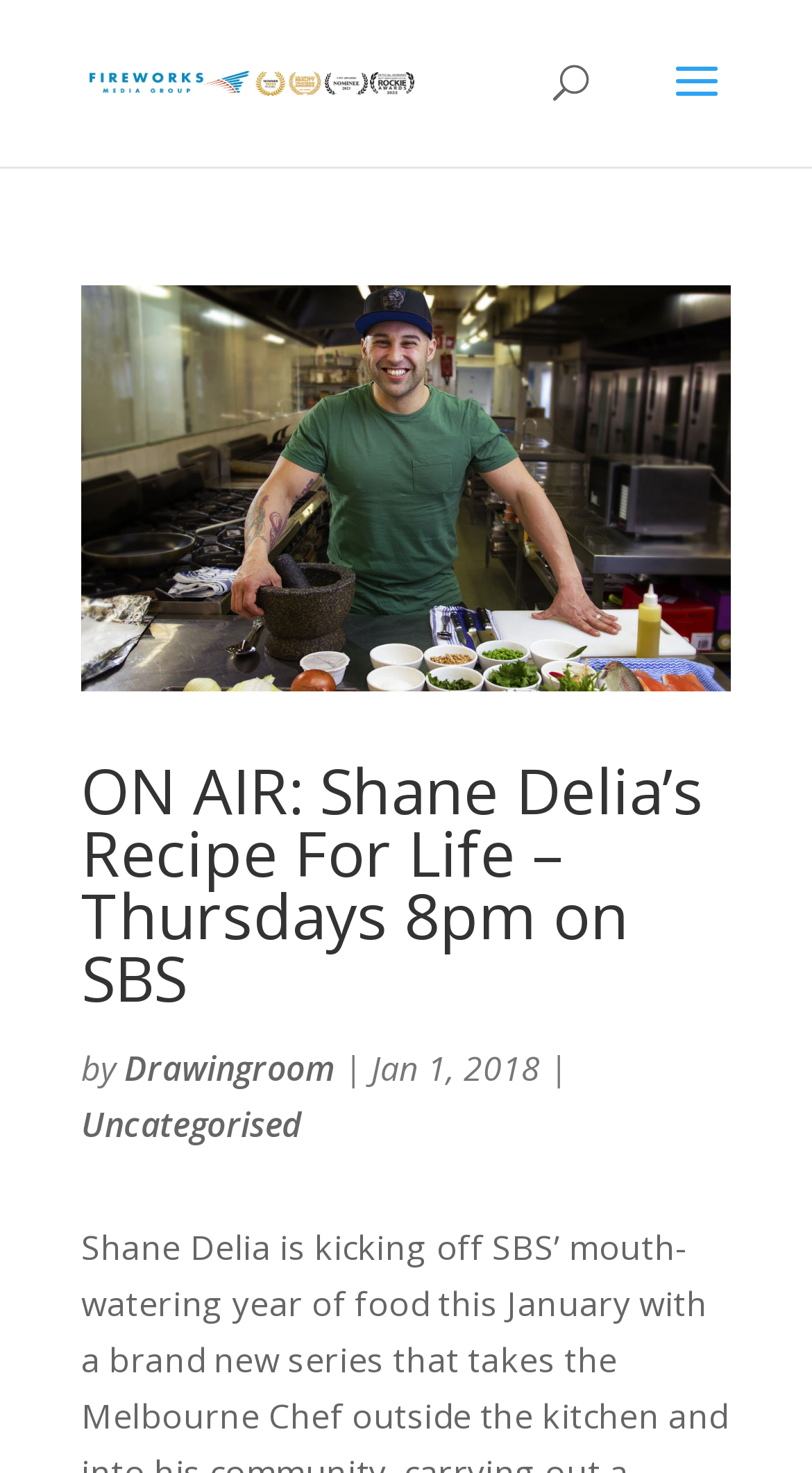Provide the bounding box coordinates of the HTML element this sentence describes: "Uncategorised". The bounding box coordinates consist of four float numbers between 0 and 1, i.e., [left, top, right, bottom].

[0.1, 0.748, 0.371, 0.78]